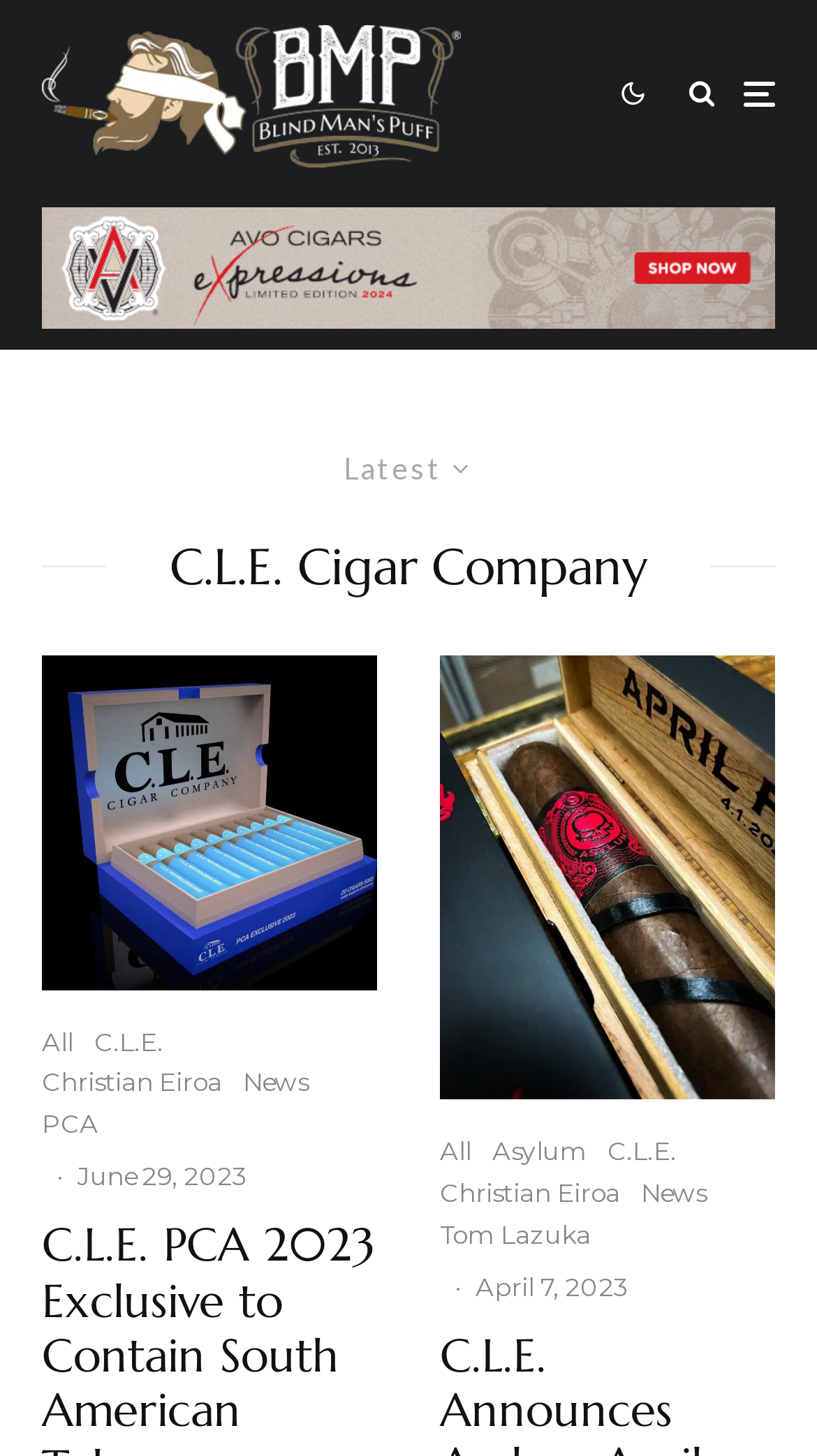What is the date of the first article?
Based on the image, answer the question with as much detail as possible.

The date of the first article can be found next to the title of the article, where it is written as 'June 29, 2023'.